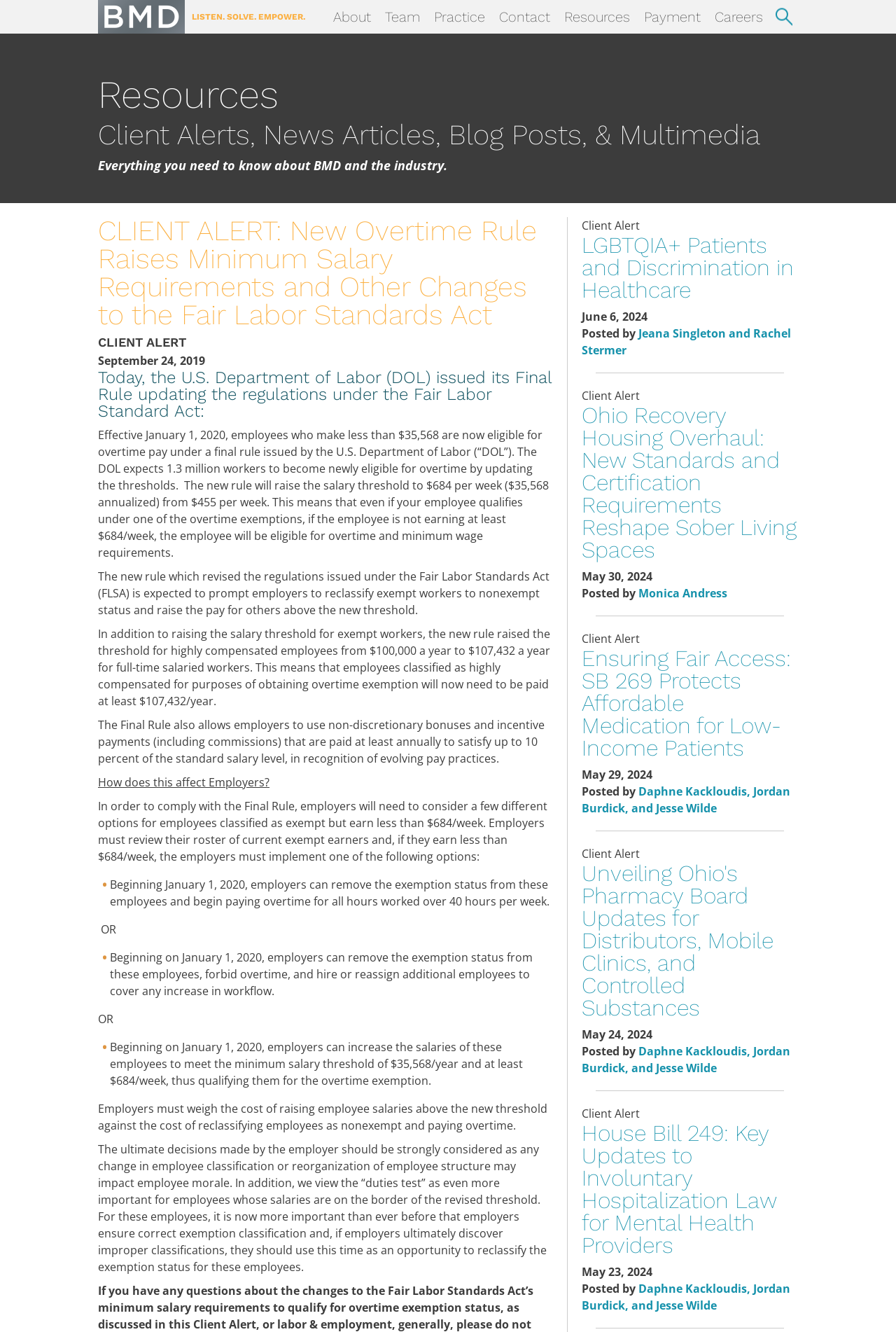How many workers are expected to become newly eligible for overtime pay?
Based on the screenshot, give a detailed explanation to answer the question.

According to the webpage, the U.S. Department of Labor expects 1.3 million workers to become newly eligible for overtime pay as a result of the updated regulations.